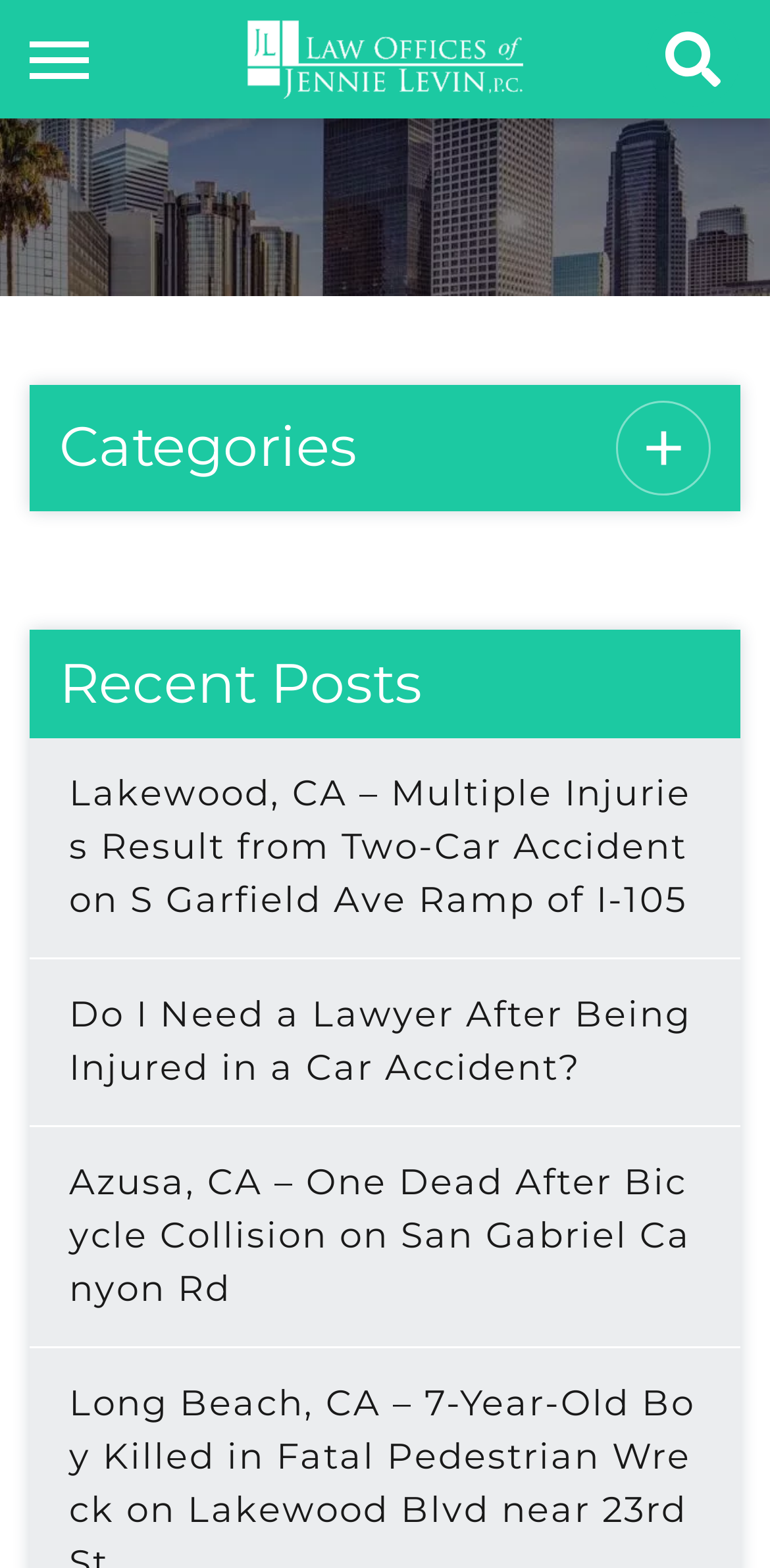What is the location of the attorney?
Please use the image to provide an in-depth answer to the question.

The website title and the image with the text 'Los Angeles Personal Injury Attorney' suggest that the attorney is based in Los Angeles.